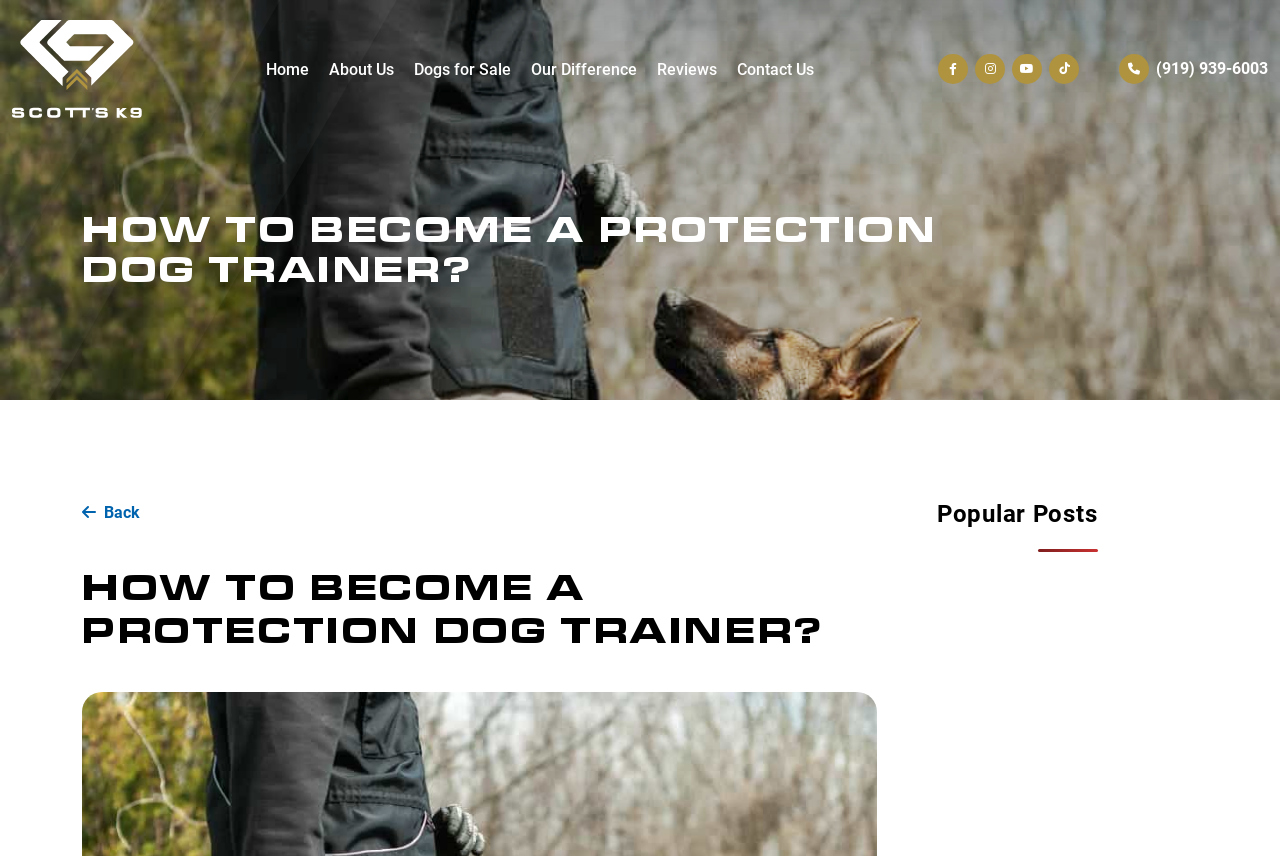Please predict the bounding box coordinates (top-left x, top-left y, bottom-right x, bottom-right y) for the UI element in the screenshot that fits the description: Home

[0.2, 0.052, 0.249, 0.109]